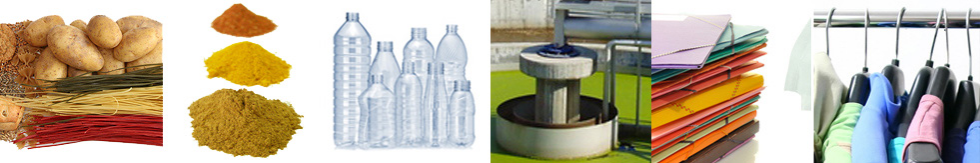What is represented by the transparent plastic bottles?
Based on the image, answer the question with as much detail as possible.

The central portion features a lineup of transparent plastic bottles, representing the packaging aspect of food technologies. This section of the collage highlights the importance of packaging in the food industry.